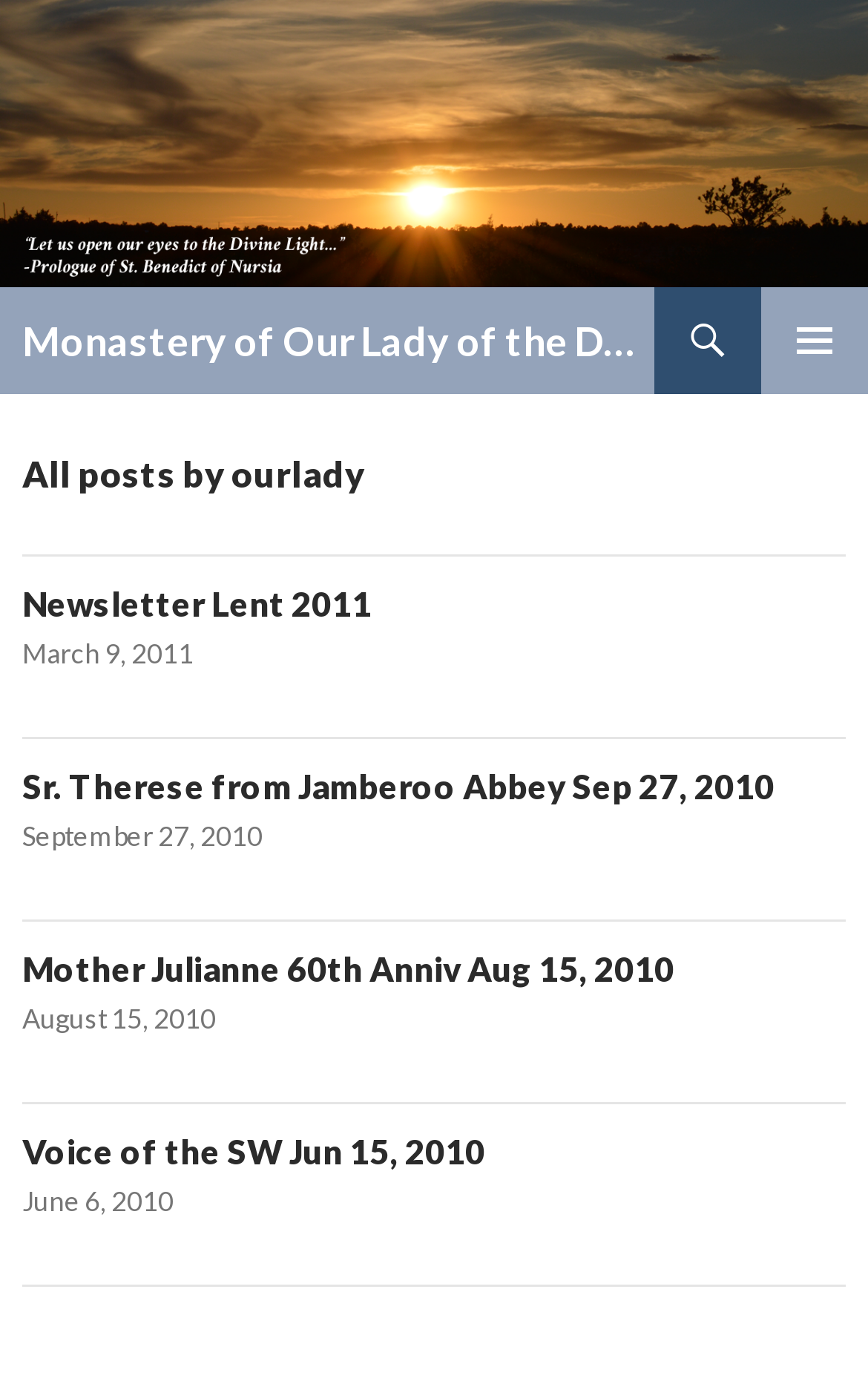How many articles are on this page?
Based on the image, respond with a single word or phrase.

4